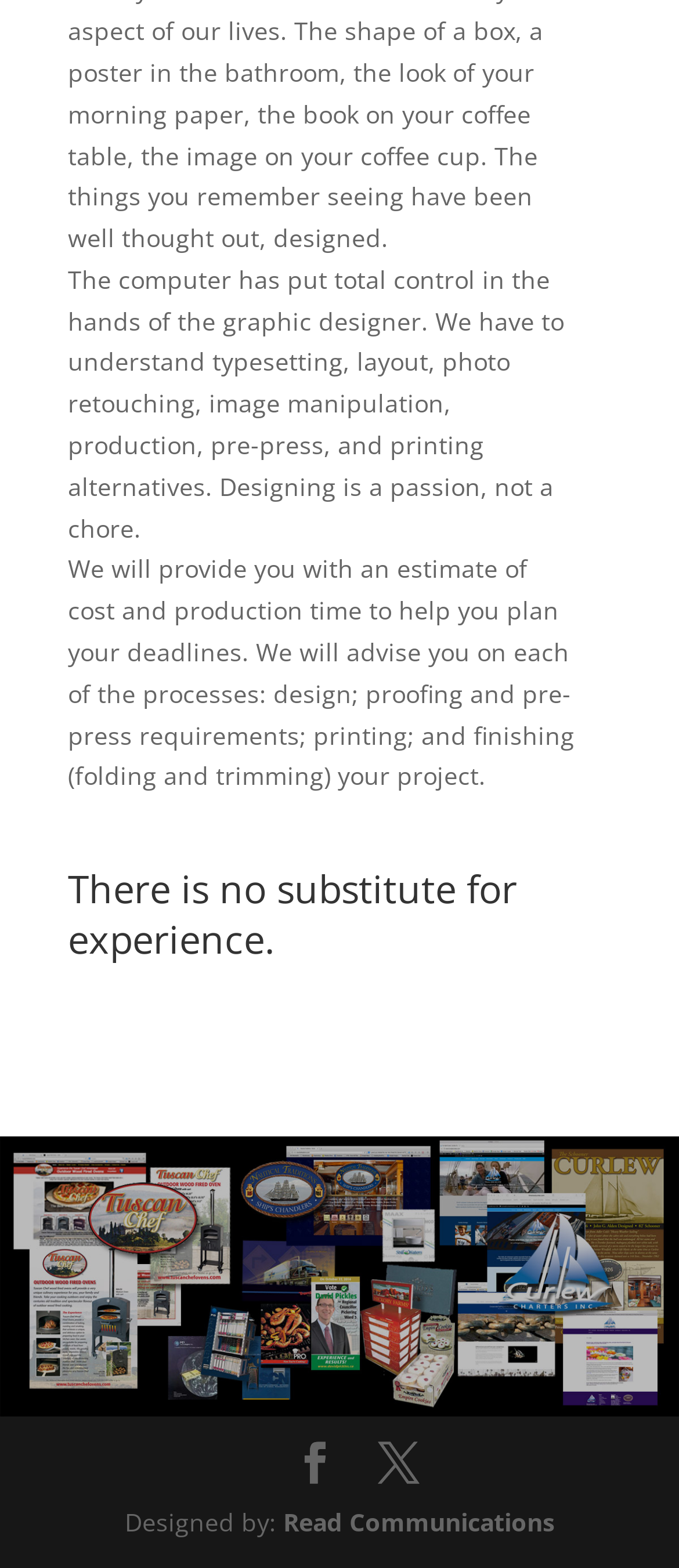Please answer the following question as detailed as possible based on the image: 
What is the main profession discussed on this webpage?

The webpage mentions 'the computer has put total control in the hands of the graphic designer' and discusses various aspects of designing, indicating that the main profession discussed is graphic design.